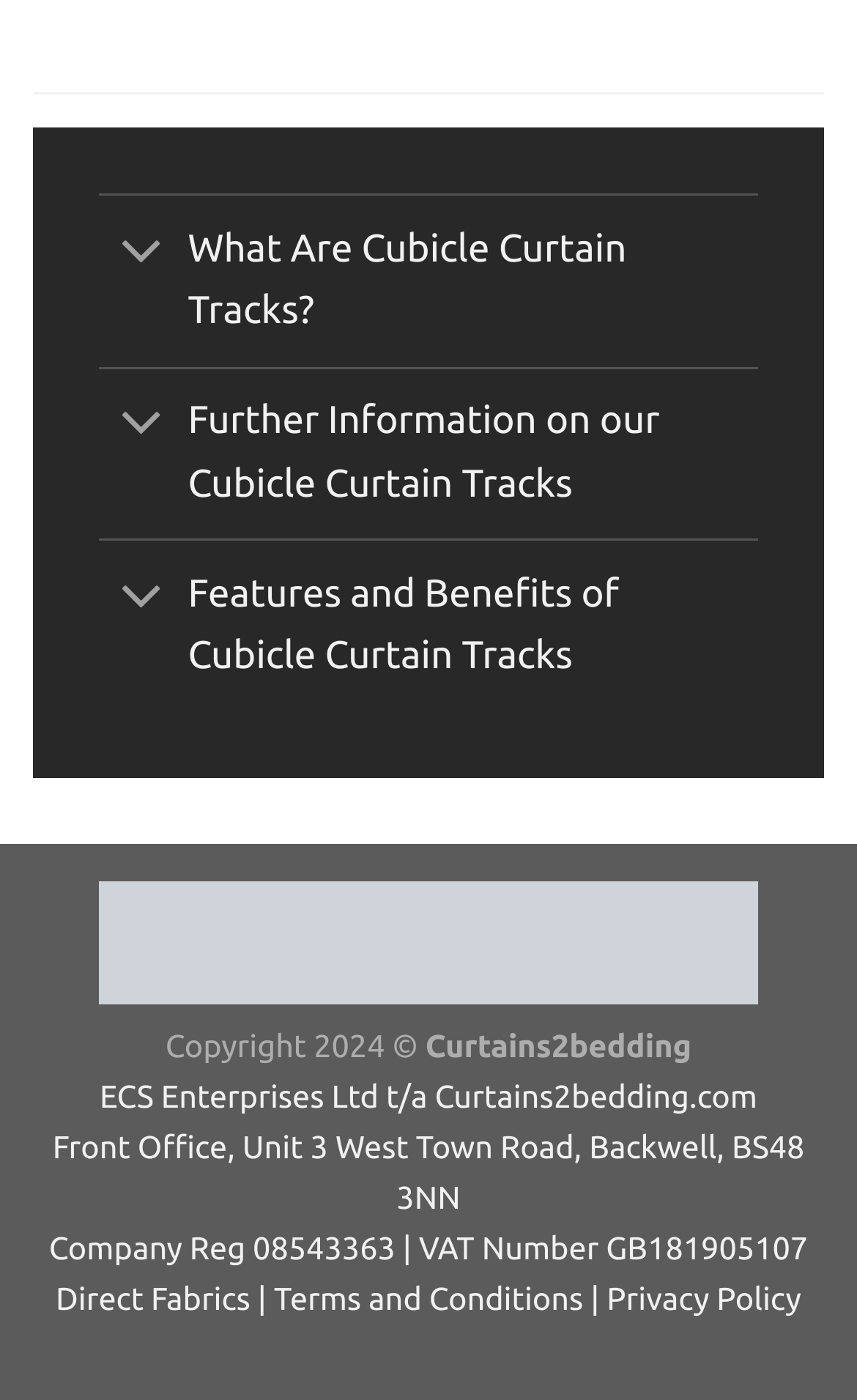Determine the bounding box coordinates of the region to click in order to accomplish the following instruction: "View Privacy Policy". Provide the coordinates as four float numbers between 0 and 1, specifically [left, top, right, bottom].

[0.708, 0.915, 0.935, 0.94]